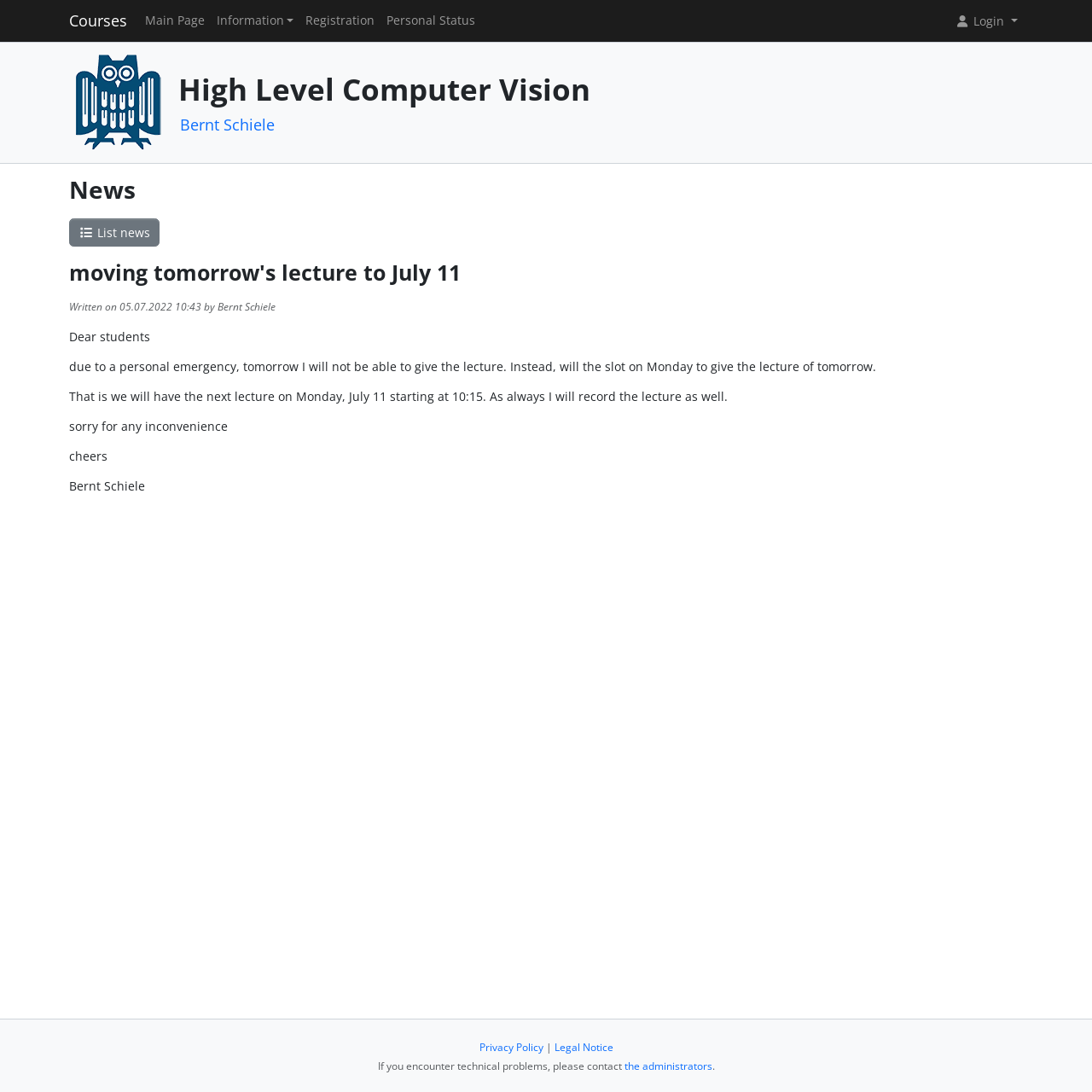Please find and report the bounding box coordinates of the element to click in order to perform the following action: "Check Privacy Policy". The coordinates should be expressed as four float numbers between 0 and 1, in the format [left, top, right, bottom].

[0.439, 0.953, 0.497, 0.966]